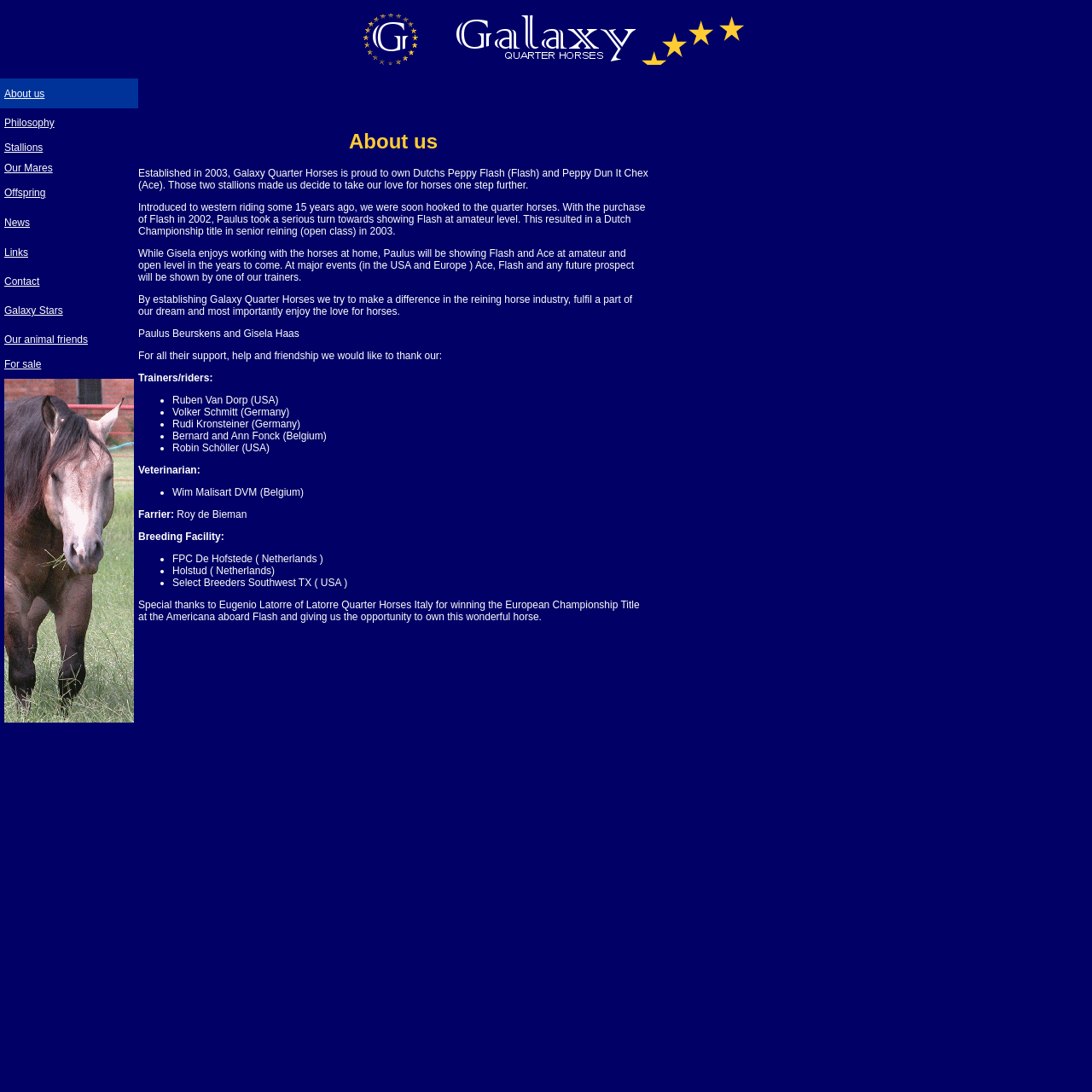Based on the element description: "Stallions", identify the bounding box coordinates for this UI element. The coordinates must be four float numbers between 0 and 1, listed as [left, top, right, bottom].

[0.004, 0.13, 0.039, 0.141]